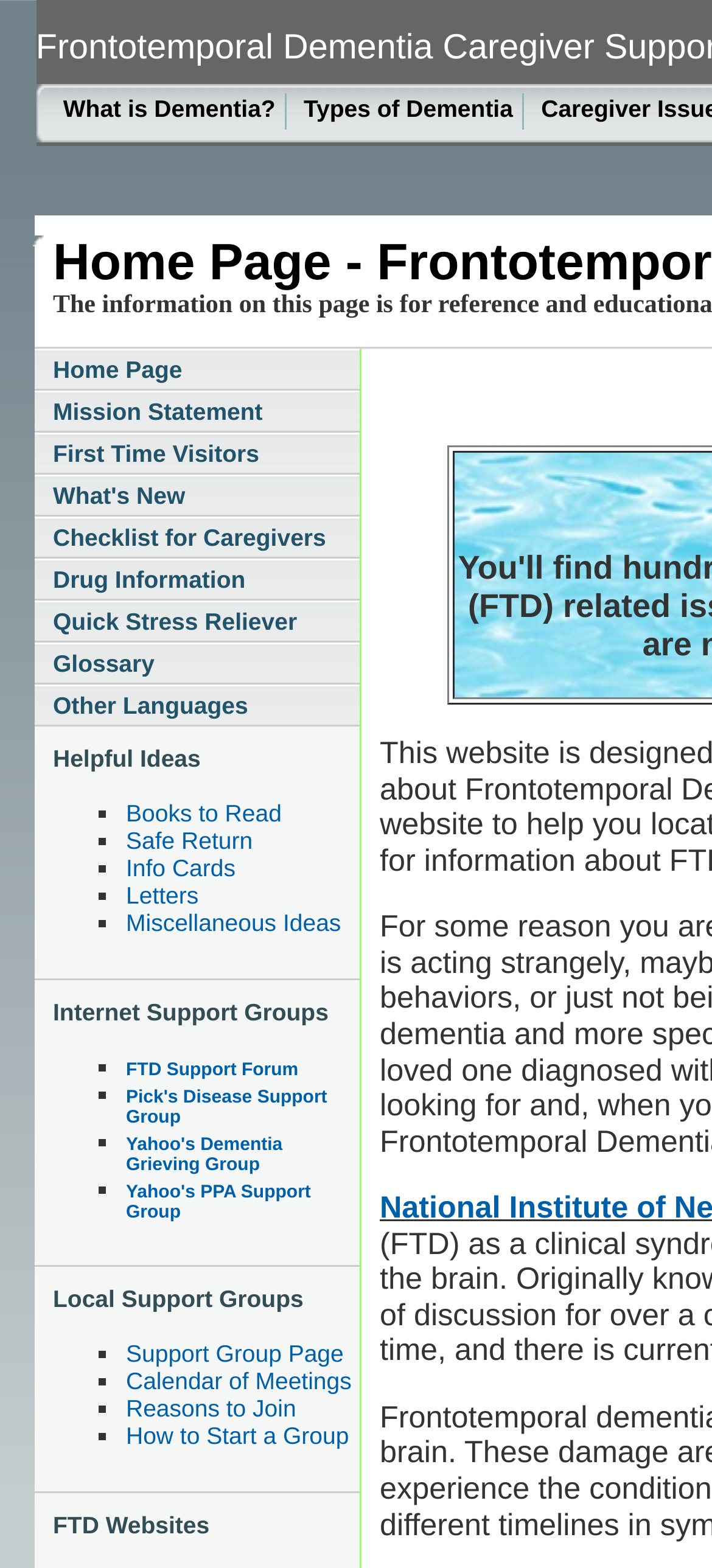What is the main topic of this webpage?
Relying on the image, give a concise answer in one word or a brief phrase.

Dementia